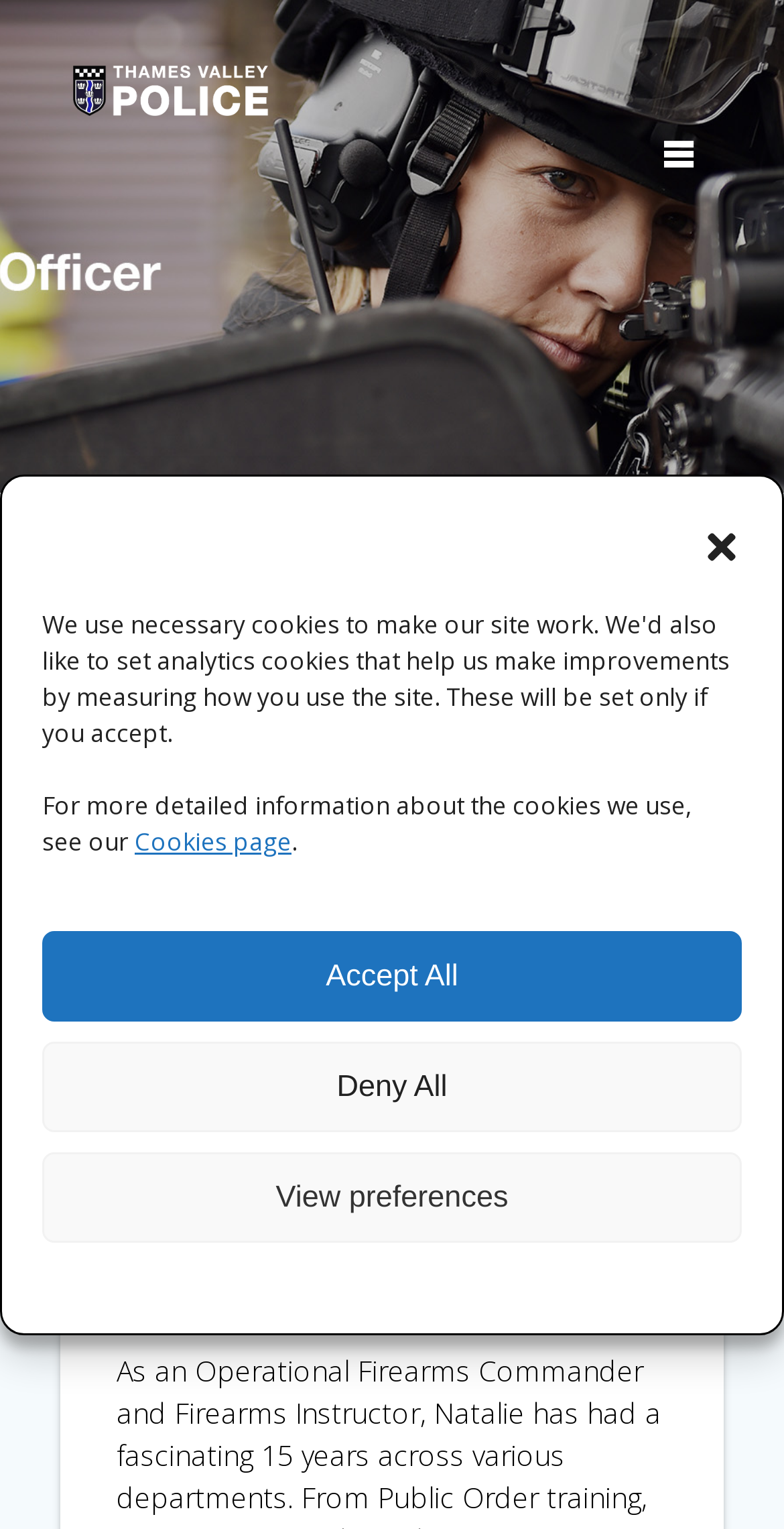Please reply to the following question with a single word or a short phrase:
What is the name of the unit Natalie is part of?

Joint Operations Unit